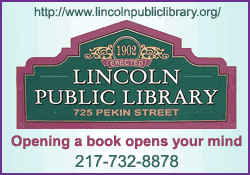What is the contact number of the Lincoln Public Library?
Provide an in-depth and detailed explanation in response to the question.

The contact number of the Lincoln Public Library is provided on the sign, making it easily accessible to the community. The number is displayed below the library's name and address, and it is written as 217-732-8878.